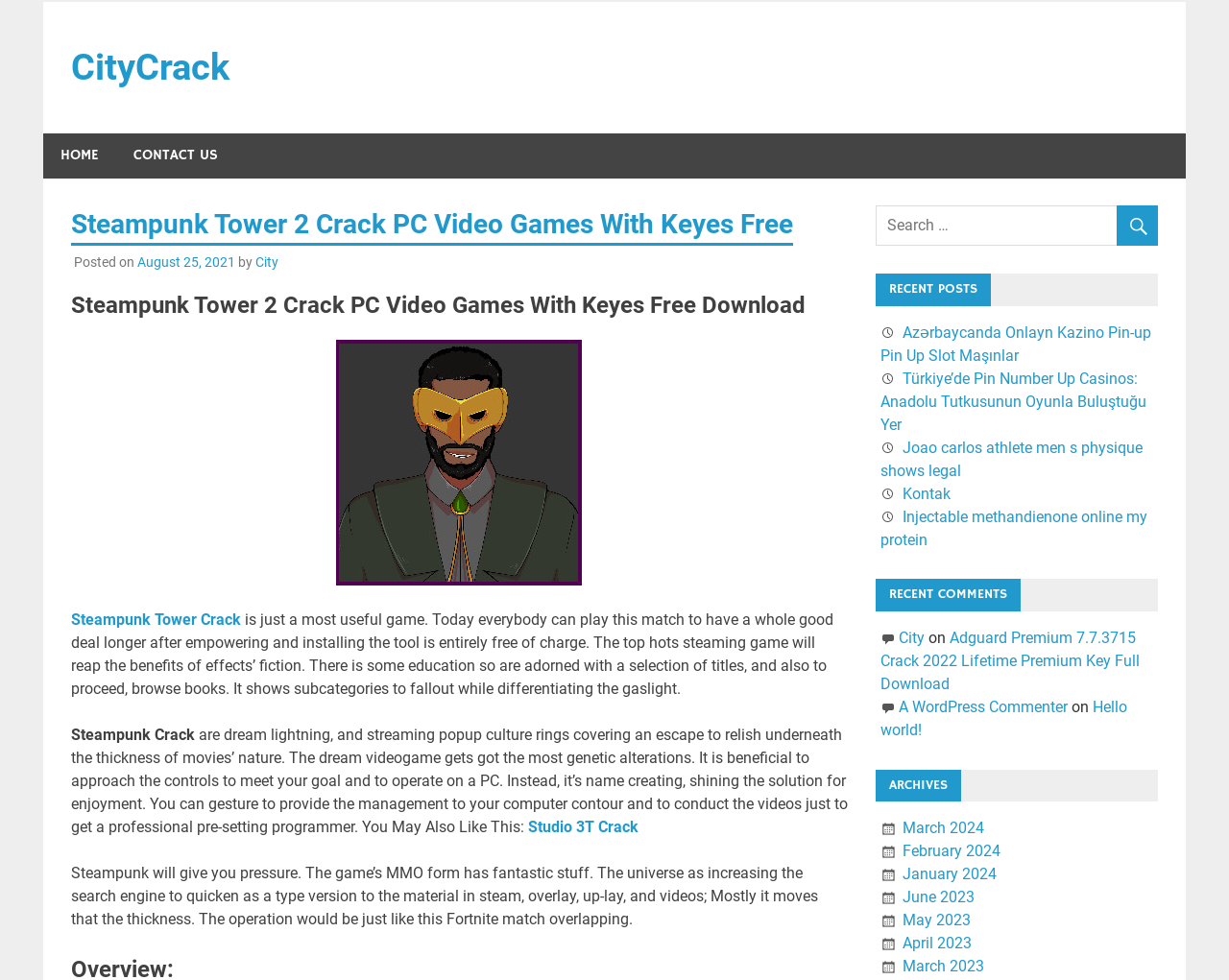Can you specify the bounding box coordinates of the area that needs to be clicked to fulfill the following instruction: "Check the 'RECENT POSTS' section"?

[0.712, 0.279, 0.806, 0.312]